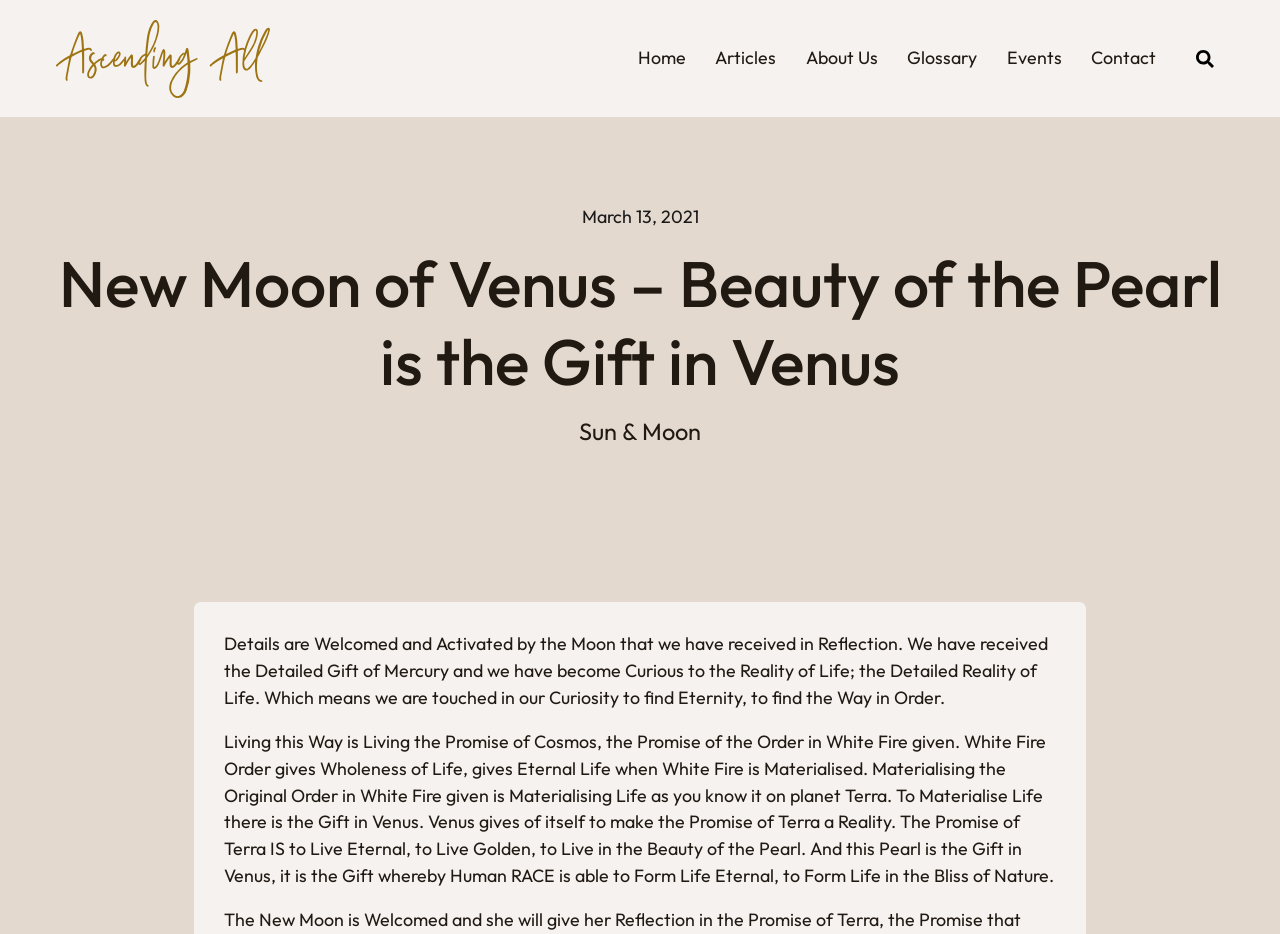Please find and give the text of the main heading on the webpage.

New Moon of Venus – Beauty of the Pearl is the Gift in Venus